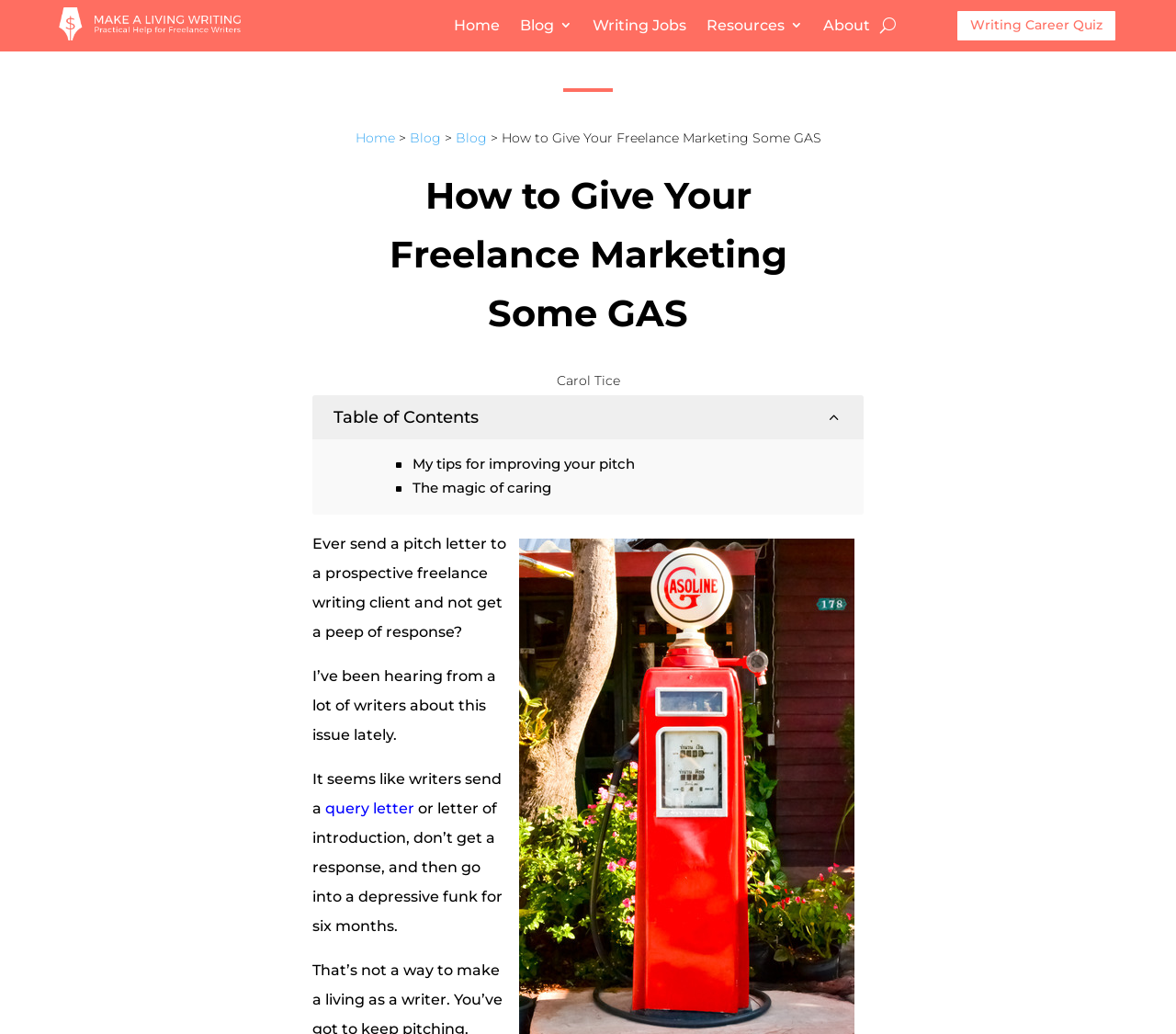Use a single word or phrase to answer the question:
What is the name of the website?

Make a Living Writing